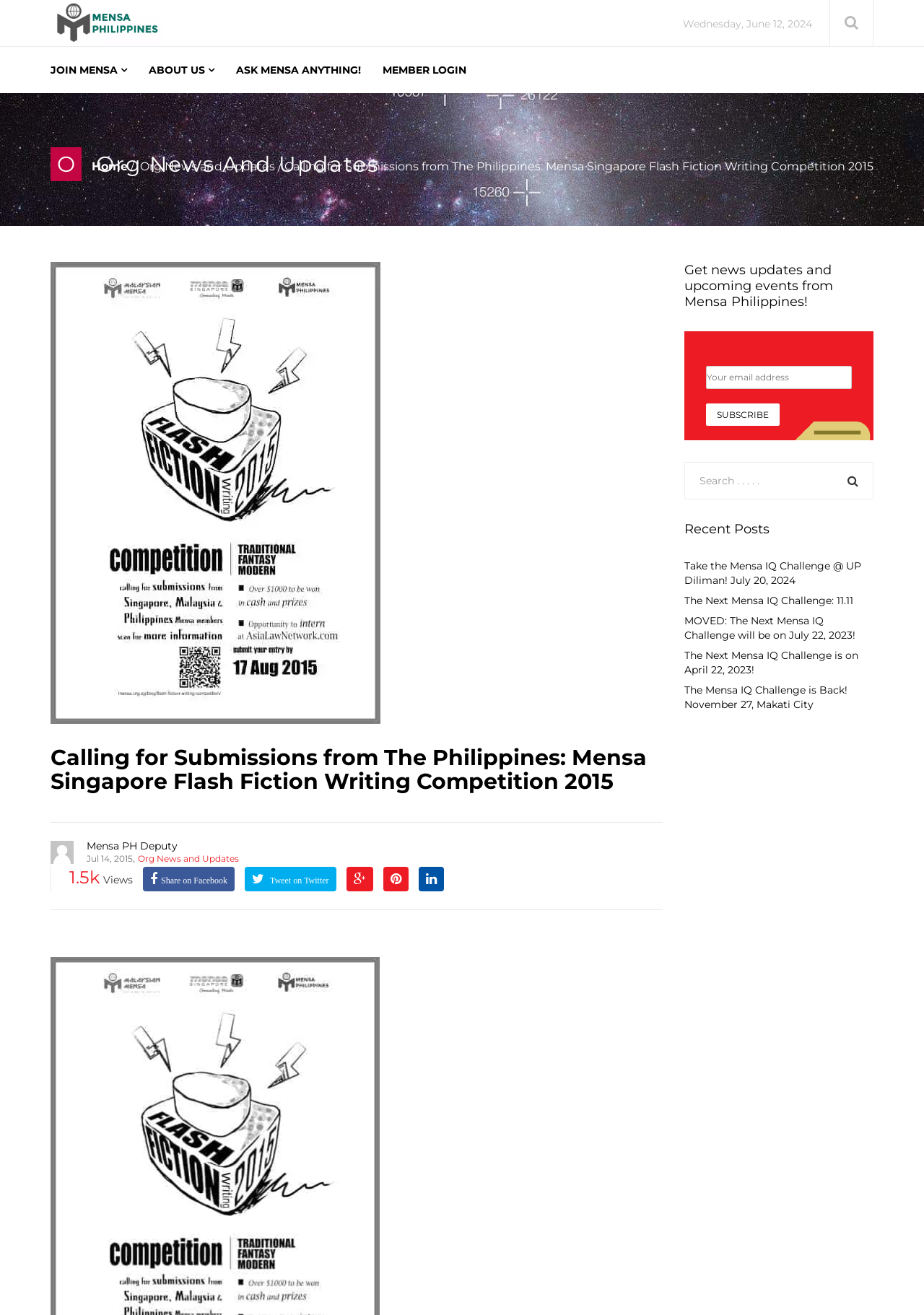Determine the bounding box coordinates of the clickable element to achieve the following action: 'Share on Facebook'. Provide the coordinates as four float values between 0 and 1, formatted as [left, top, right, bottom].

[0.155, 0.659, 0.254, 0.678]